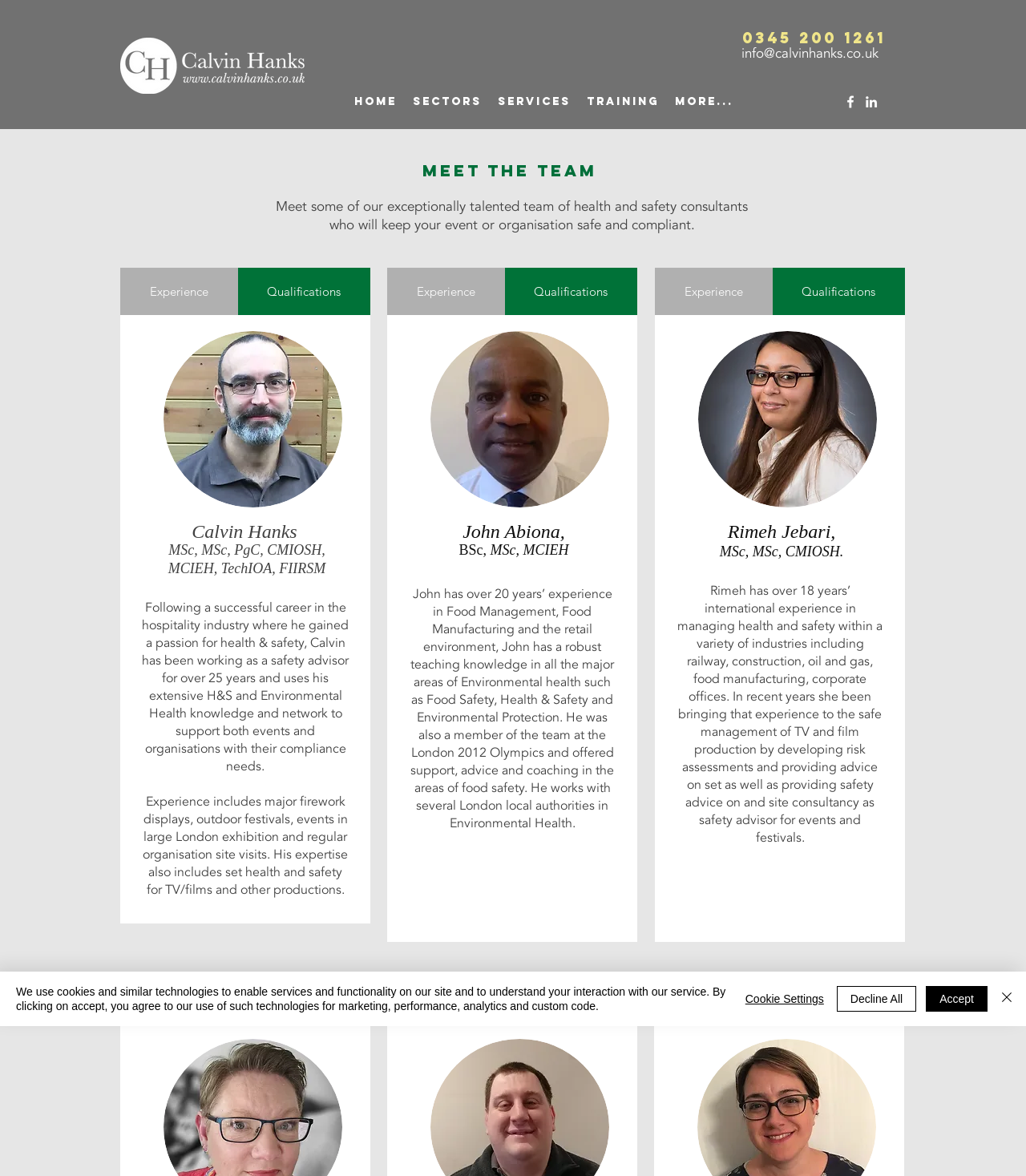Describe all significant elements and features of the webpage.

This webpage is about the team of health and safety consultants at Calvin Hanks. At the top left corner, there is a logo of Calvin Hanks, and next to it, there is a navigation menu with links to different sections of the website, including "HOME", "SECTORS", "SERVICES", "TRAINING", and "More...". On the top right corner, there is a social bar with links to LinkedIn and other social media platforms.

Below the navigation menu, there is a heading "MEET THE TEAM" followed by a brief introduction to the team of health and safety consultants. The introduction mentions that the team will keep events or organizations safe and compliant.

The main content of the webpage is divided into three sections, each featuring a team member. Each section has a tab list with two tabs, "Experience" and "Qualifications", and a tab panel below it. The tab panel displays a photo of the team member, their name, and a brief description of their experience and qualifications.

The first team member is Calvin Hanks, who has over 25 years of experience in health and safety and has worked with major firework displays, outdoor festivals, and TV/film productions. The second team member is John Abiona, who has over 20 years of experience in food management, food manufacturing, and environmental health. The third team member is Rimeh Jebari, who has over 18 years of international experience in managing health and safety in various industries.

At the bottom of the webpage, there is a cookie alert notification that informs users about the use of cookies and similar technologies on the website. The notification has buttons to accept, decline, or customize cookie settings.